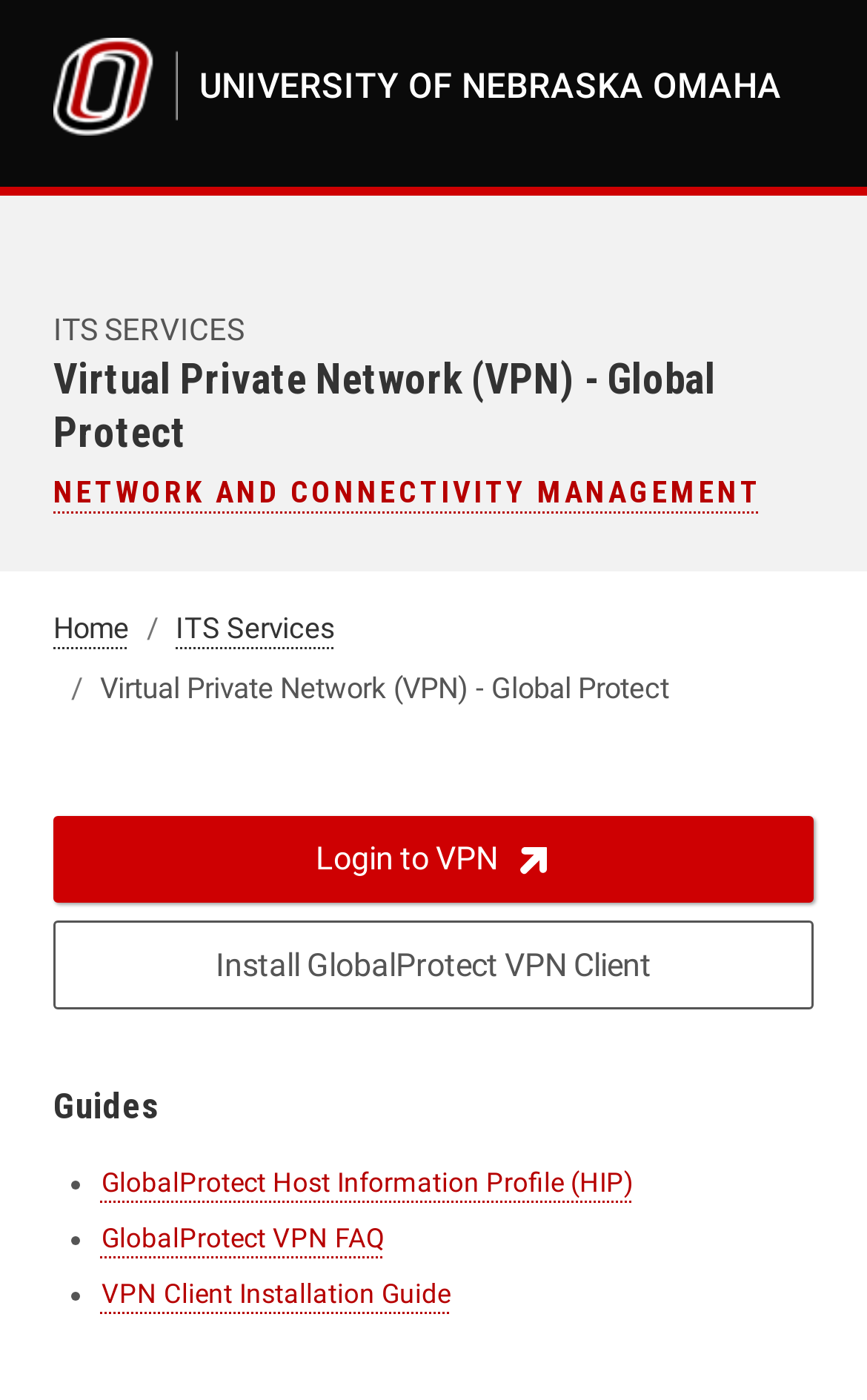Observe the image and answer the following question in detail: What is the name of the VPN client?

The name of the VPN client can be inferred from the text 'GlobalProtect VPN Client' on the webpage, which is likely the software used to connect to the VPN service.